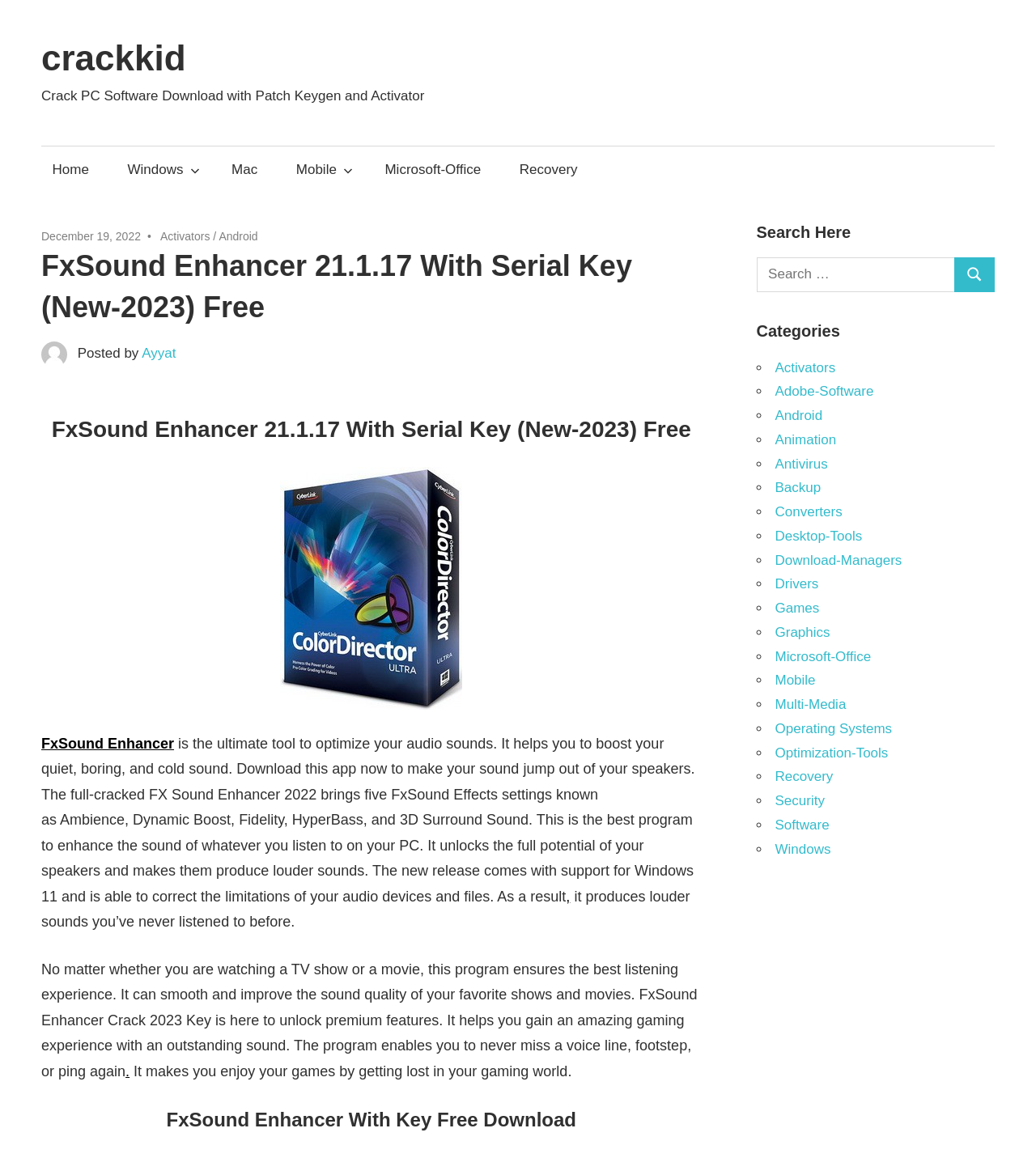Locate and generate the text content of the webpage's heading.

FxSound Enhancer 21.1.17 With Serial Key (New-2023) Free